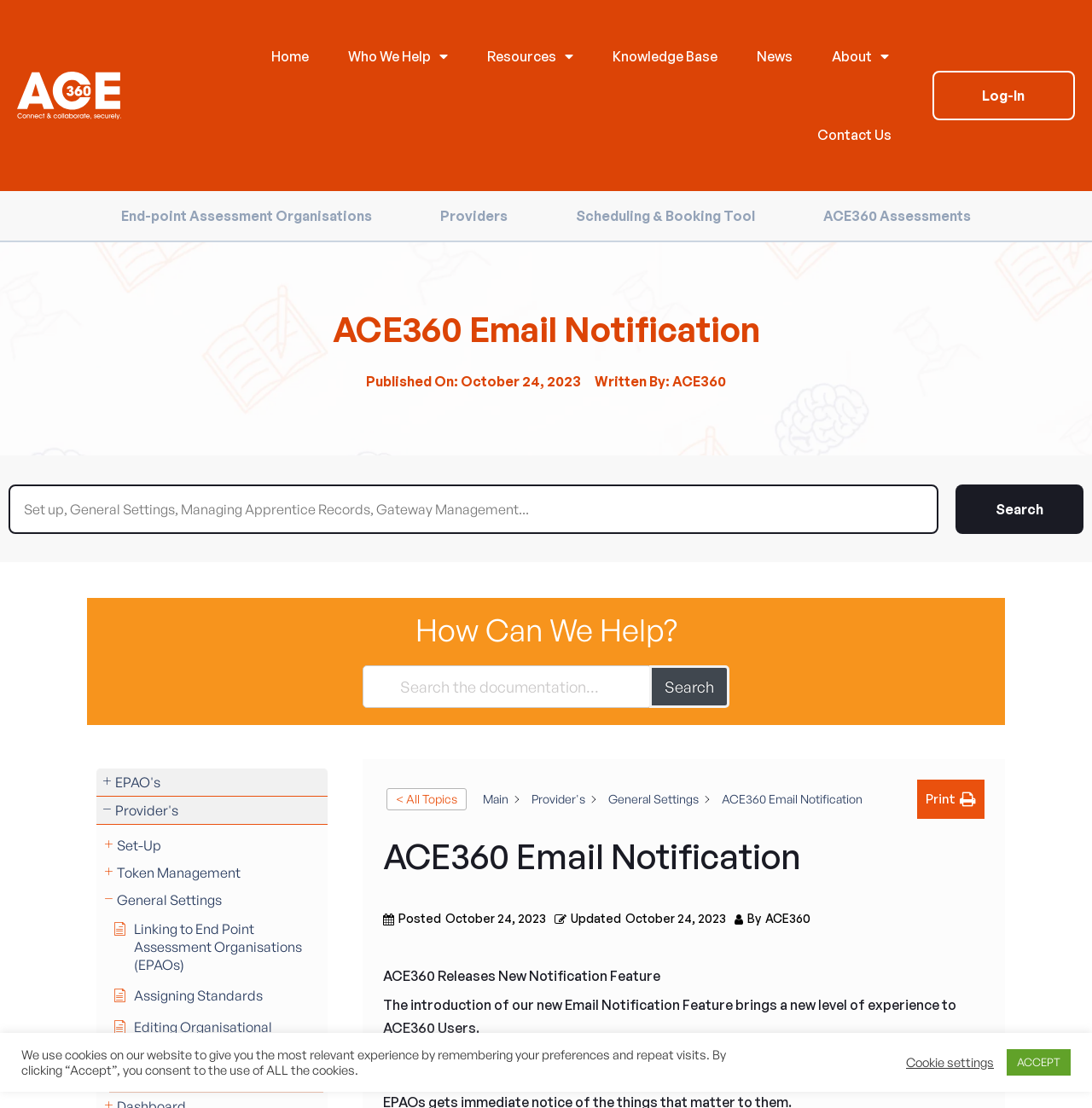Highlight the bounding box coordinates of the element that should be clicked to carry out the following instruction: "Log-In". The coordinates must be given as four float numbers ranging from 0 to 1, i.e., [left, top, right, bottom].

[0.854, 0.064, 0.984, 0.109]